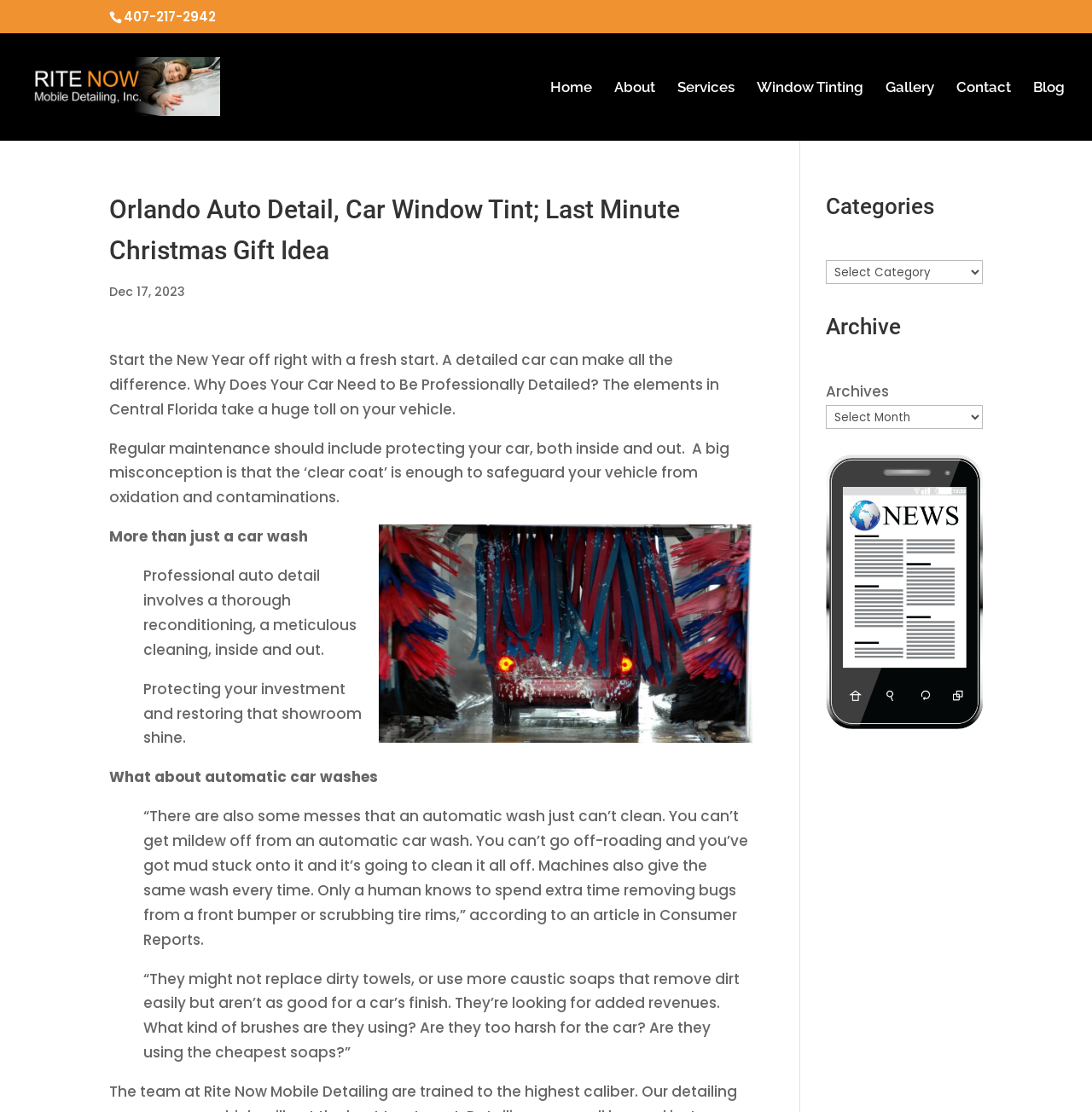What is the main topic of the webpage? Observe the screenshot and provide a one-word or short phrase answer.

Car detailing